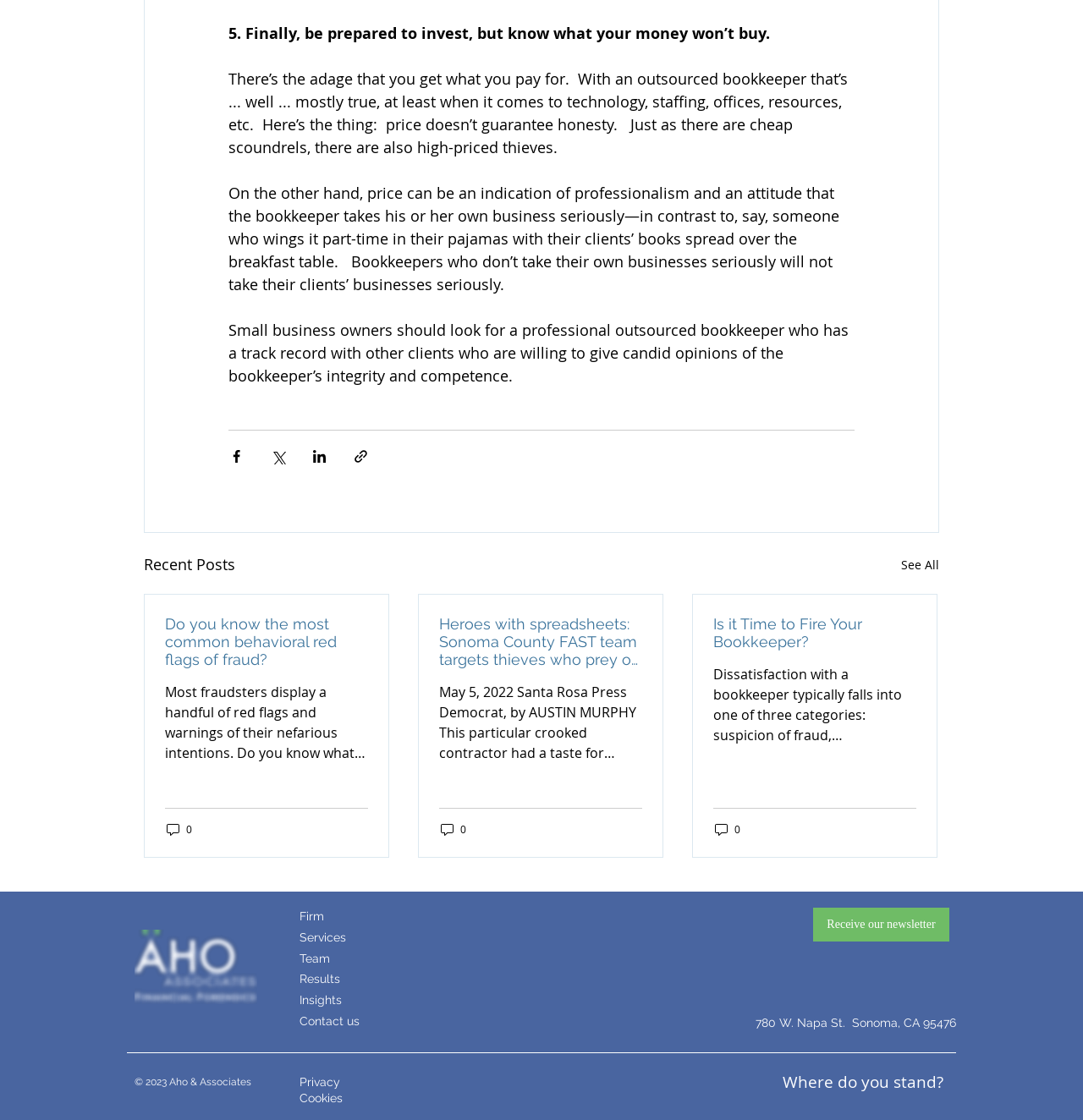How many articles are listed under Recent Posts?
Look at the screenshot and respond with a single word or phrase.

3